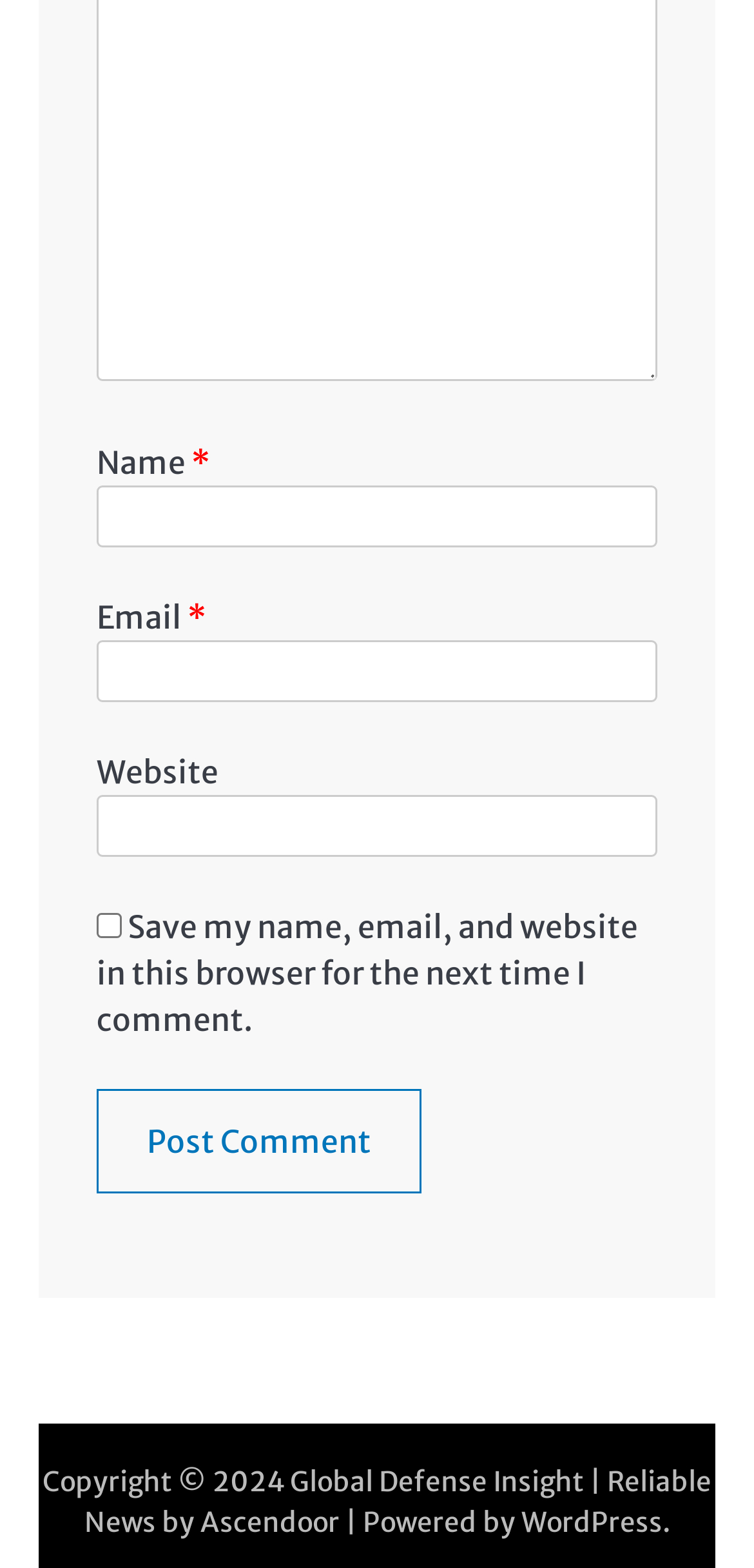Based on the image, please respond to the question with as much detail as possible:
Is the 'Save my name...' checkbox checked?

The checkbox element with the text 'Save my name, email, and website in this browser for the next time I comment.' has a 'checked' attribute set to 'false', indicating that it is not checked by default.